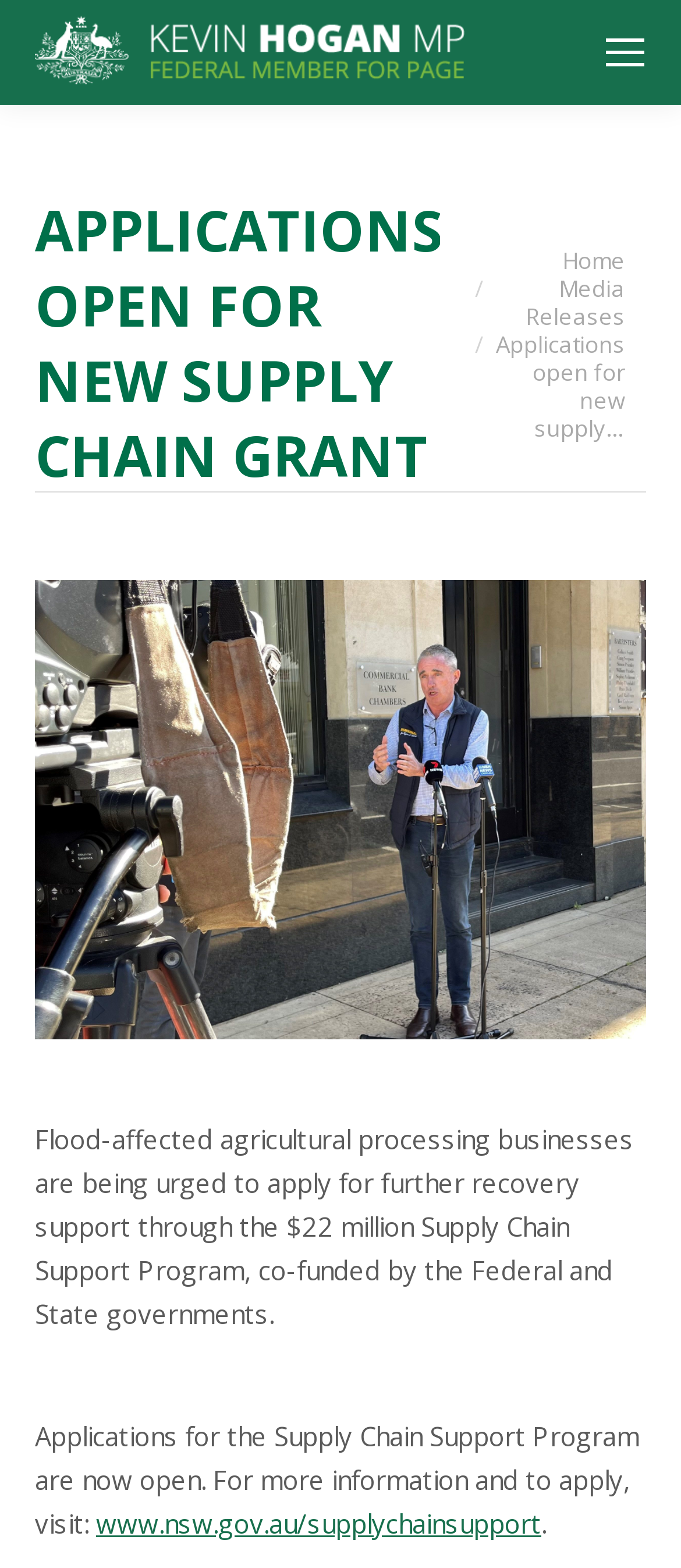Using the details from the image, please elaborate on the following question: What type of businesses are eligible for the Supply Chain Support Program?

The Supply Chain Support Program is targeted at flood-affected agricultural processing businesses, as stated in the text 'Flood-affected agricultural processing businesses are being urged to apply for further recovery support through the $22 million Supply Chain Support Program...'.